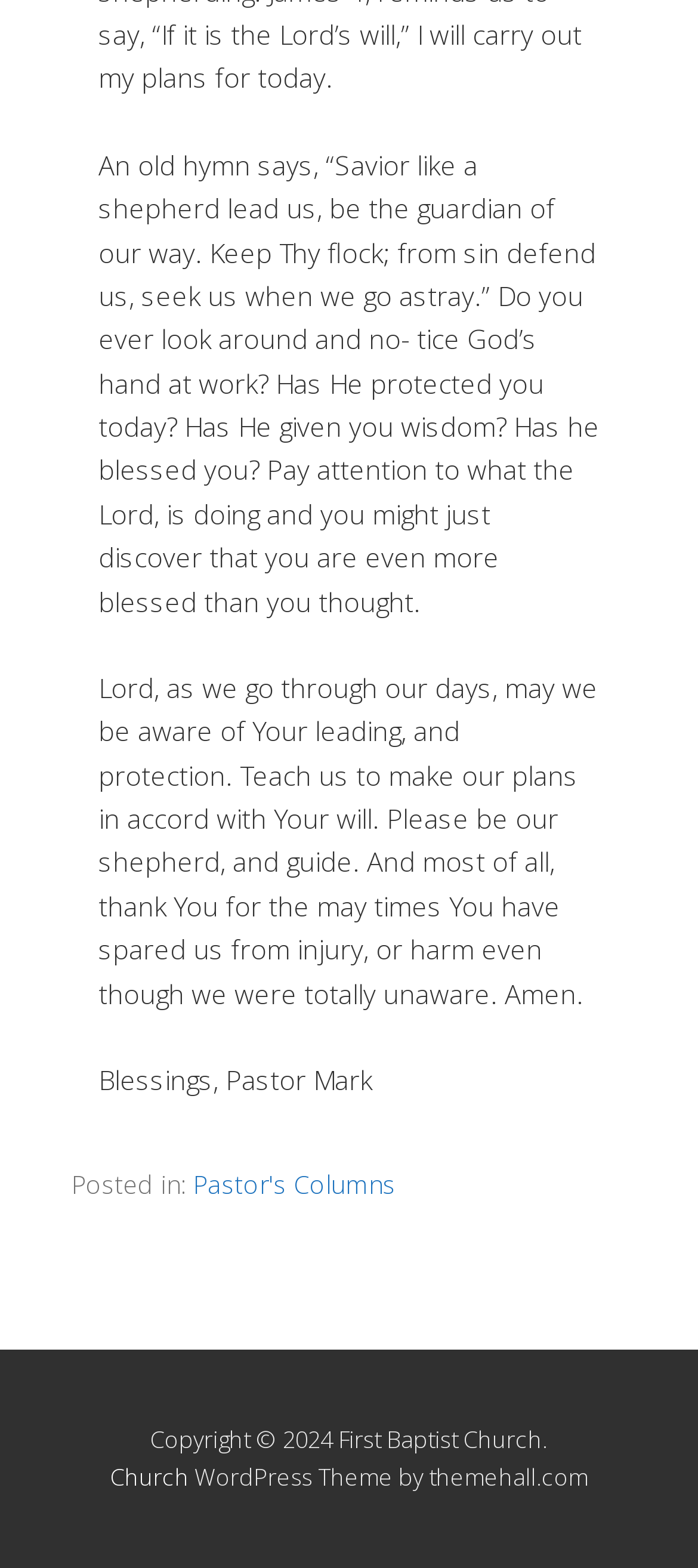Extract the bounding box coordinates for the described element: "hide". The coordinates should be represented as four float numbers between 0 and 1: [left, top, right, bottom].

None